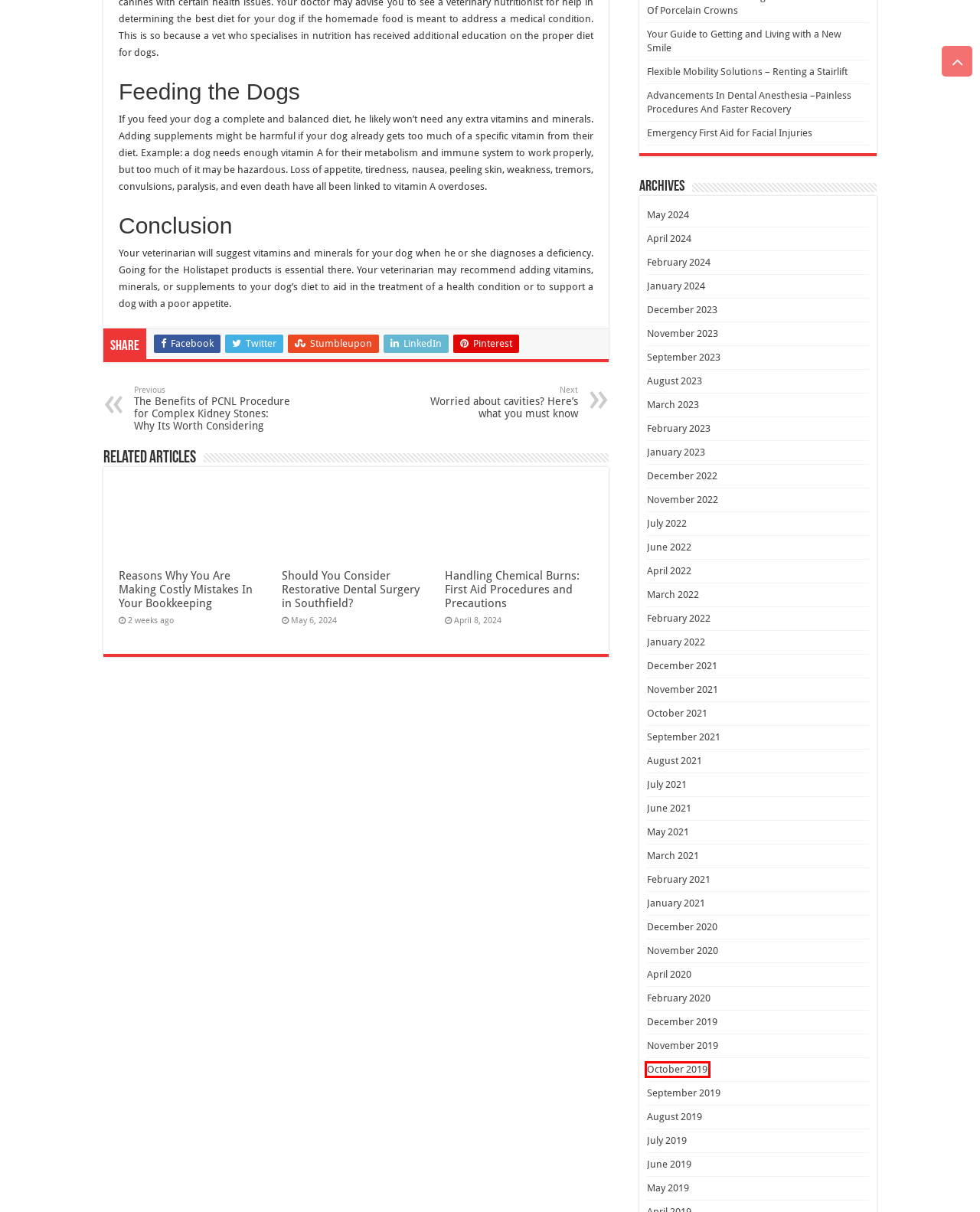You are looking at a screenshot of a webpage with a red bounding box around an element. Determine the best matching webpage description for the new webpage resulting from clicking the element in the red bounding box. Here are the descriptions:
A. August, 2021 - Medi Port Services - latest advice on staying healthy
B. Hospital - Medi Port Services - latest advice on staying healthy
C. August, 2023 - Medi Port Services - latest advice on staying healthy
D. Supplement - Medi Port Services - latest advice on staying healthy
E. February, 2020 - Medi Port Services - latest advice on staying healthy
F. October, 2019 - Medi Port Services - latest advice on staying healthy
G. May, 2024 - Medi Port Services - latest advice on staying healthy
H. May, 2019 - Medi Port Services - latest advice on staying healthy

F